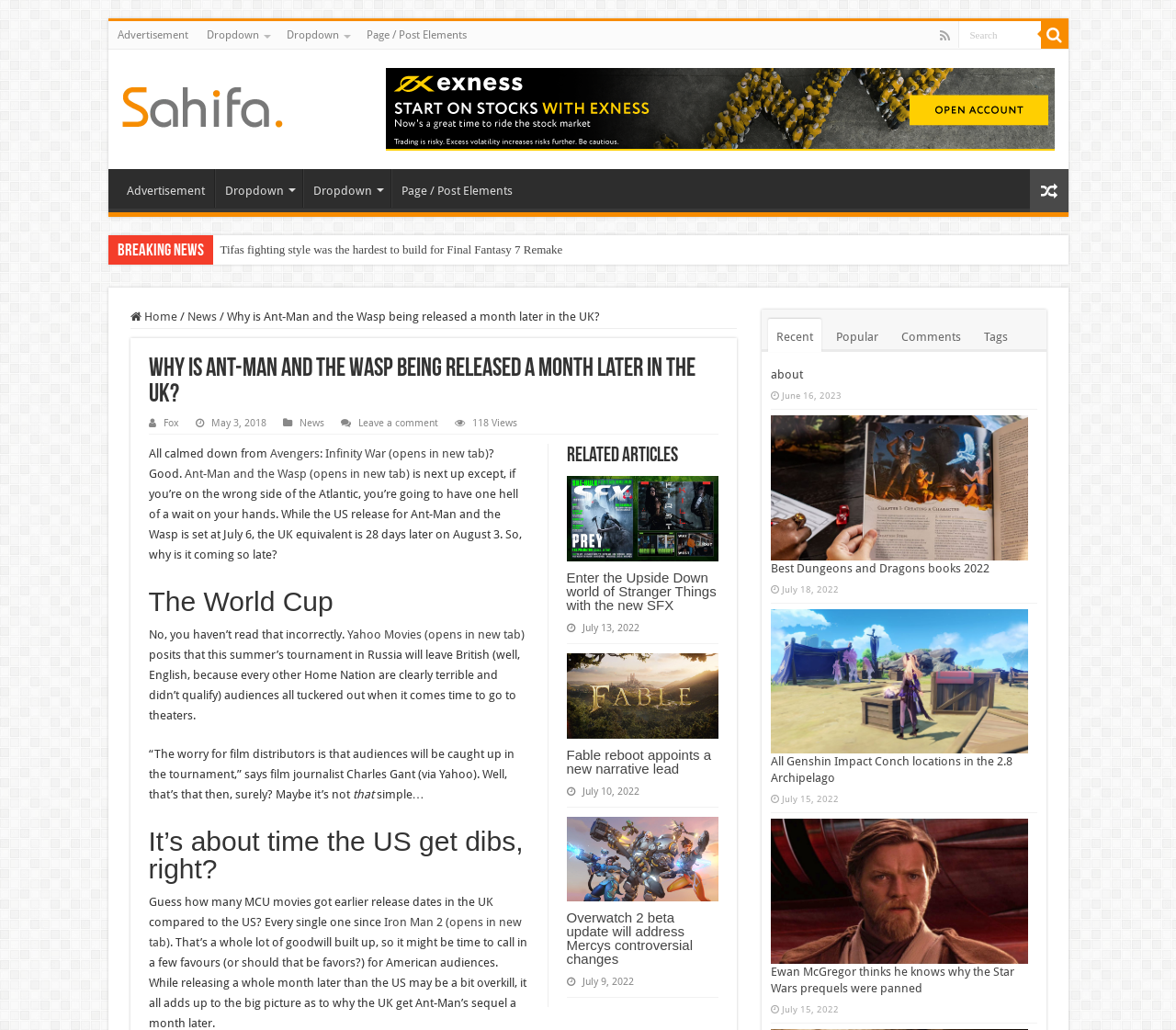Carefully observe the image and respond to the question with a detailed answer:
How many related articles are listed?

I counted the number of related articles by looking at the section with the heading 'Related Articles' and found four links with article titles and dates.